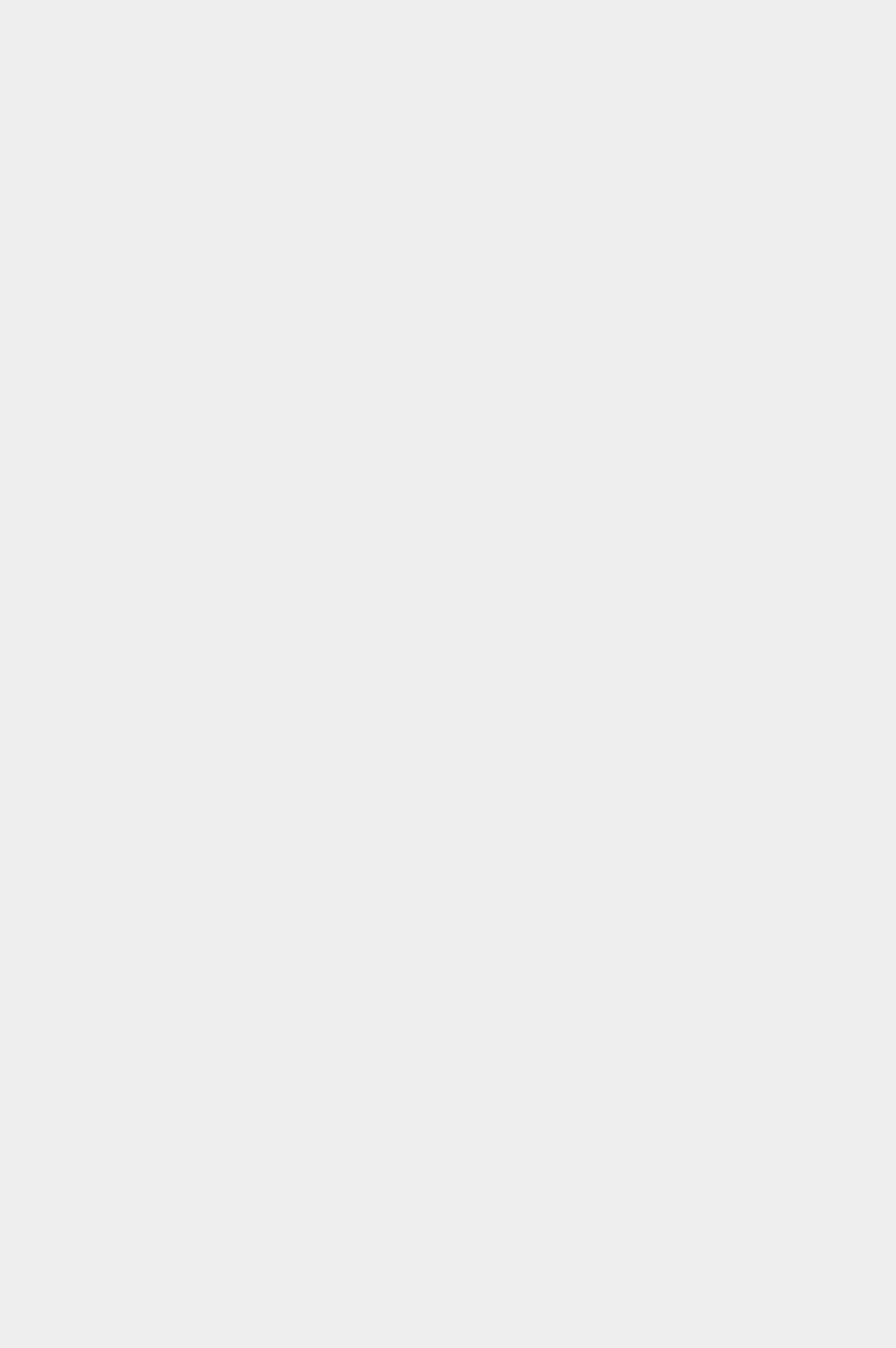Determine the bounding box coordinates of the element's region needed to click to follow the instruction: "Explore CERN at Home II – More DIY Radiation Detectors". Provide these coordinates as four float numbers between 0 and 1, formatted as [left, top, right, bottom].

[0.154, 0.337, 0.864, 0.403]